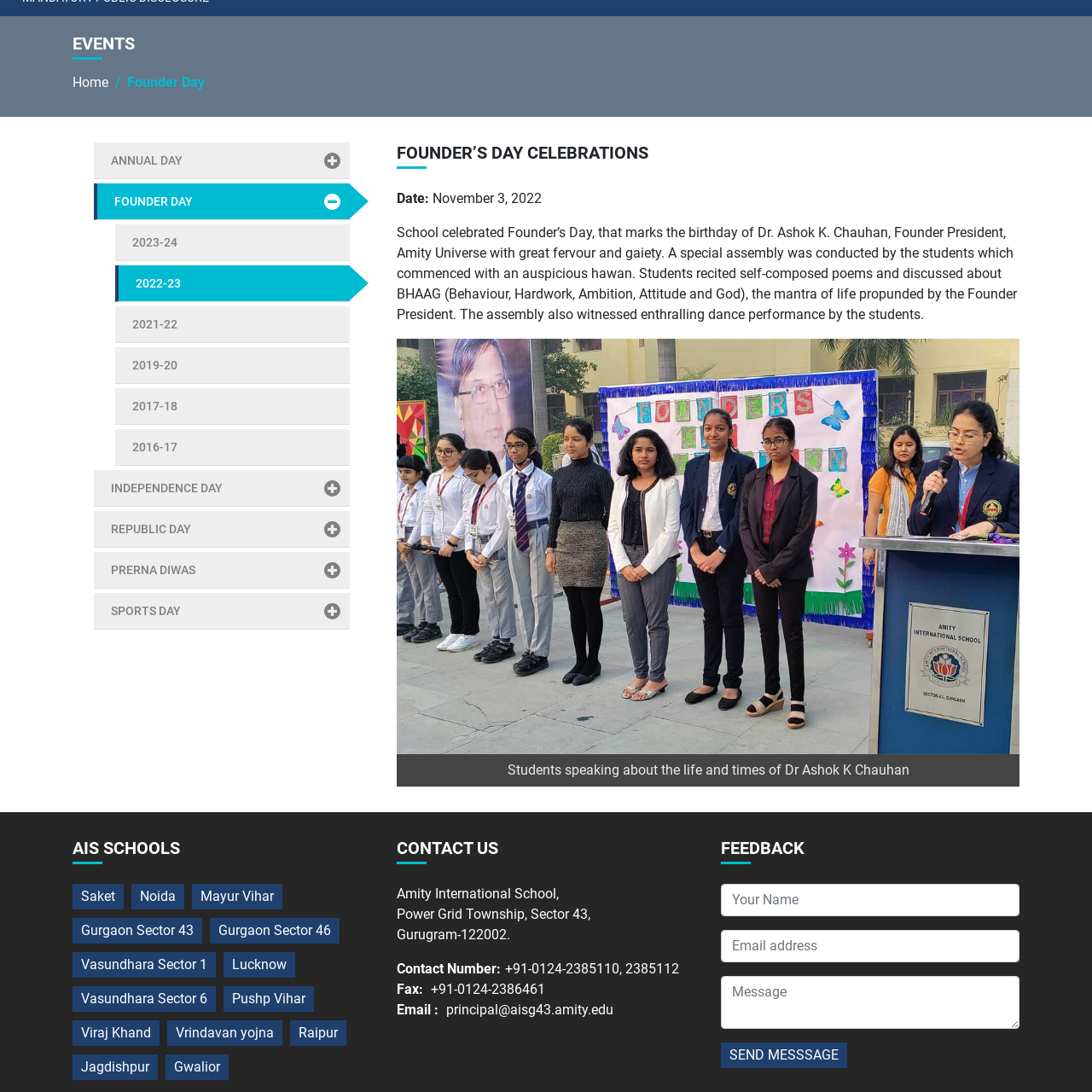Provide an elaborate description of the image marked by the red boundary.

The image depicts a symbolic representation associated with Amity International School's celebration of Founder’s Day. This occasion honors Dr. Ashok K. Chauhan, the Founder President of Amity Universe. The celebration features a rich tapestry of activities, including student assemblies, self-composed poetry recitations, and spirited dance performances. The visuals capture the vibrant atmosphere of unity and reverence as students engage in discussions about BHAAG—an acronym representing Behavior, Hardwork, Ambition, Attitude, and God, which is promoted as the guiding principle by the Founder President. The image embodies the spirit of the event, reflecting the school's commitment to instilling these values in its students while celebrating the legacy of its founder.